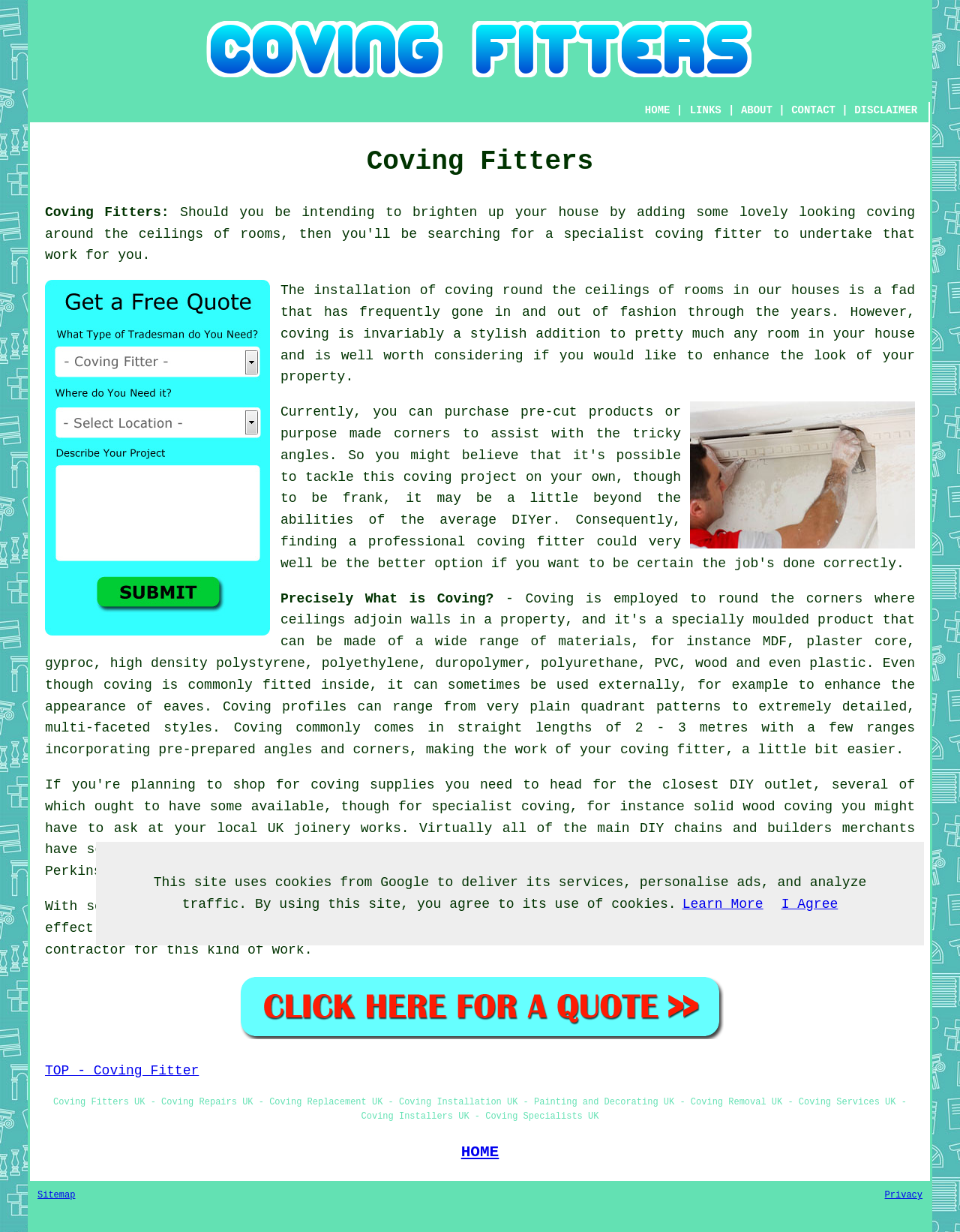Provide a one-word or brief phrase answer to the question:
Can coving be used externally?

Yes